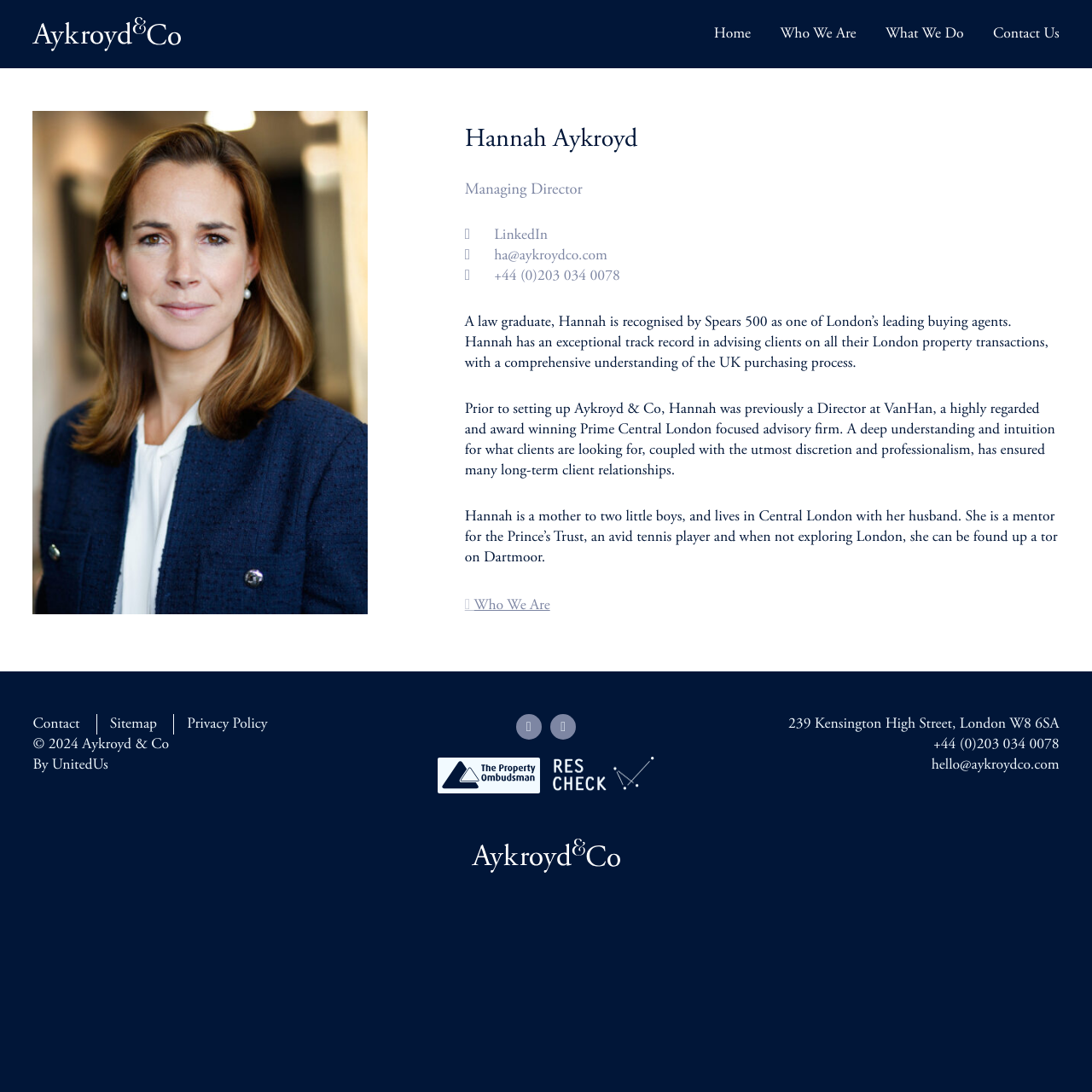What is Hannah's area of expertise?
Give a detailed explanation using the information visible in the image.

According to the webpage, Hannah is recognized as one of London's leading buying agents, and her company, Aykroyd & Co, specializes in buying property on behalf of clients in Prime Central London. This suggests that Hannah has extensive knowledge and experience in the field of property buying.